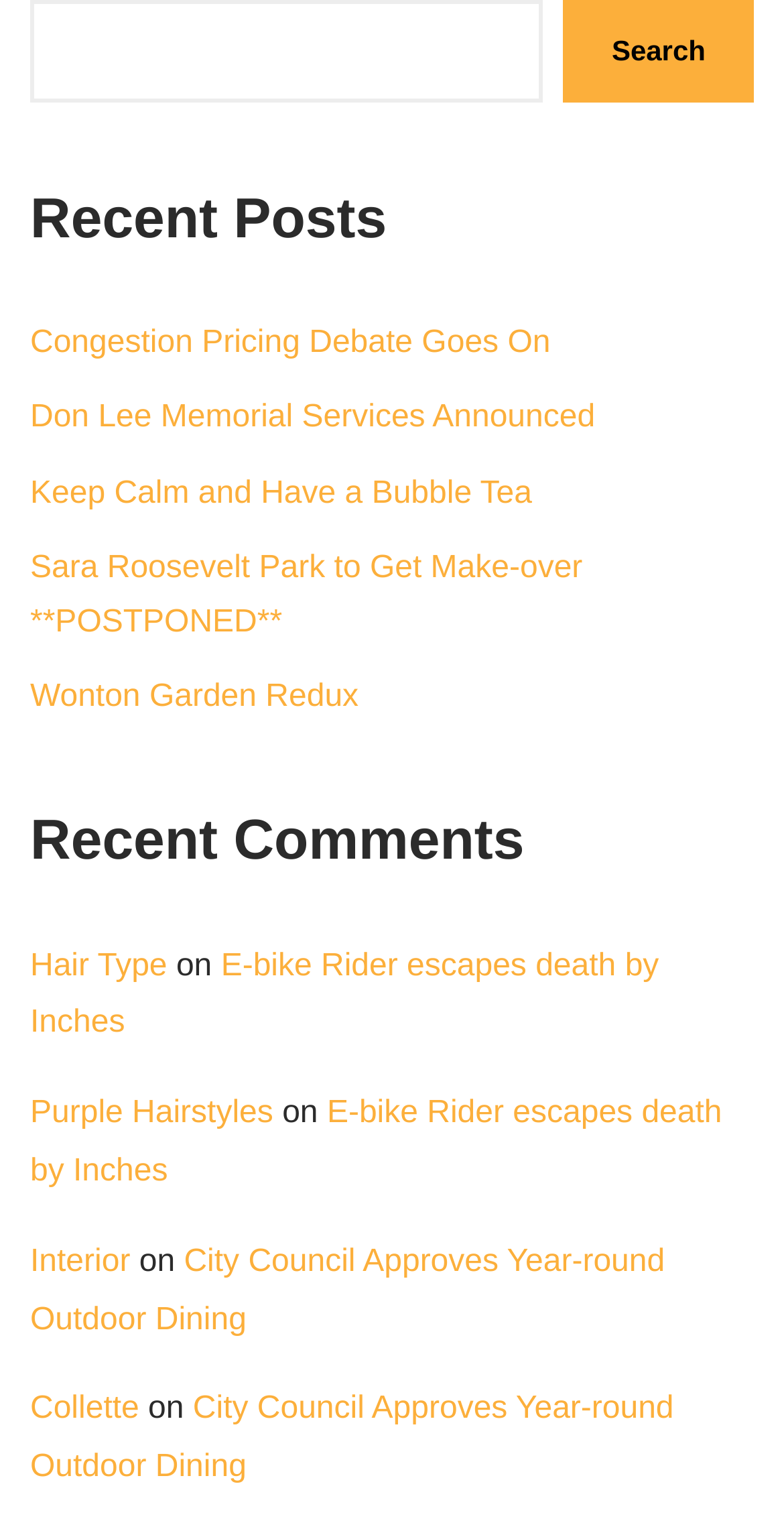What is the title of the last recent post?
Please answer the question as detailed as possible.

The last recent post is located at the bottom of the 'Recent Posts' section. The title of the last recent post is 'Wonton Garden Redux'.